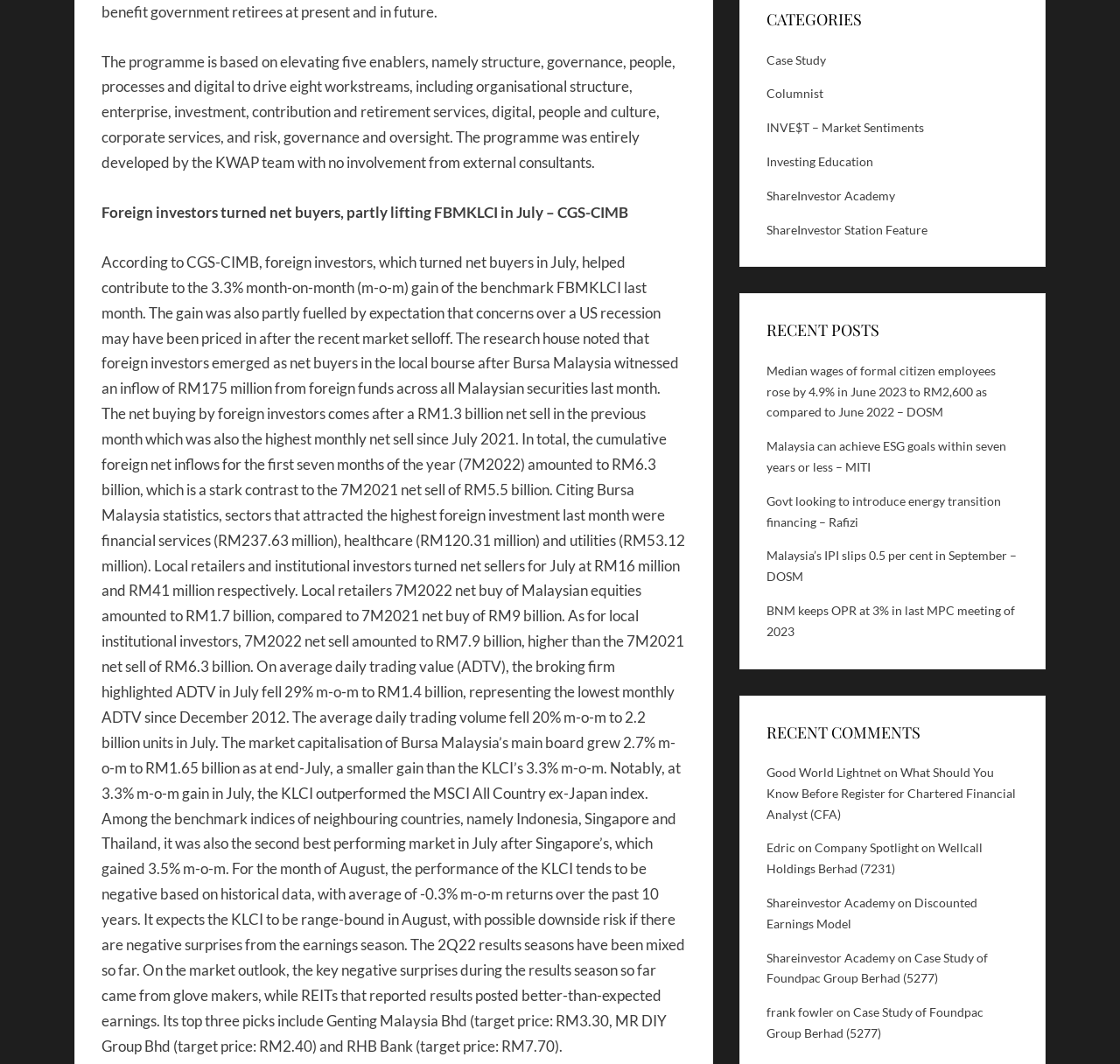What is the target price for Genting Malaysia Bhd?
Refer to the image and give a detailed answer to the query.

The research house's top three picks include Genting Malaysia Bhd with a target price of RM3.30.